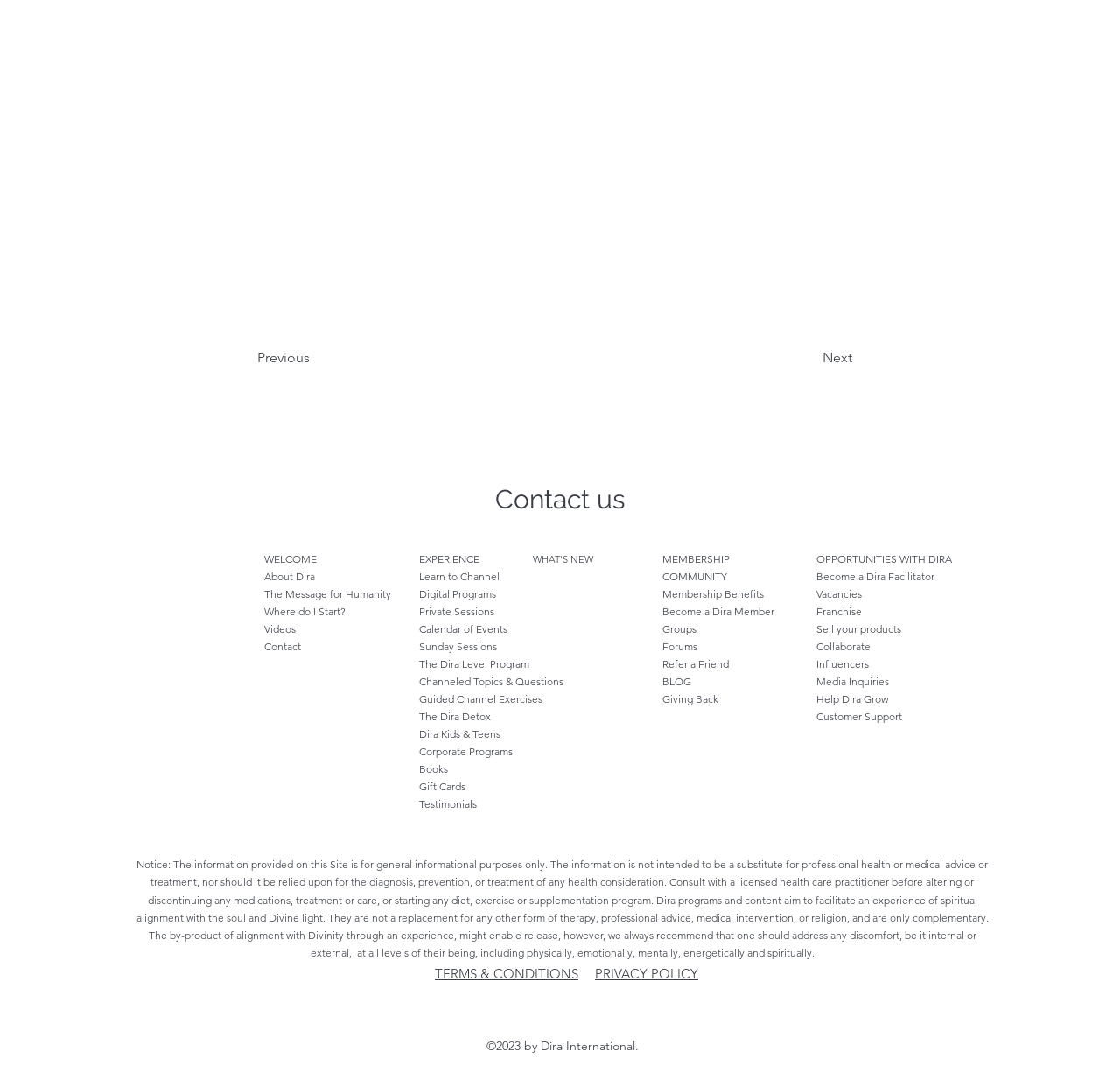Please find the bounding box coordinates of the element's region to be clicked to carry out this instruction: "Read 'TERMS & CONDITIONS'".

[0.388, 0.905, 0.516, 0.921]